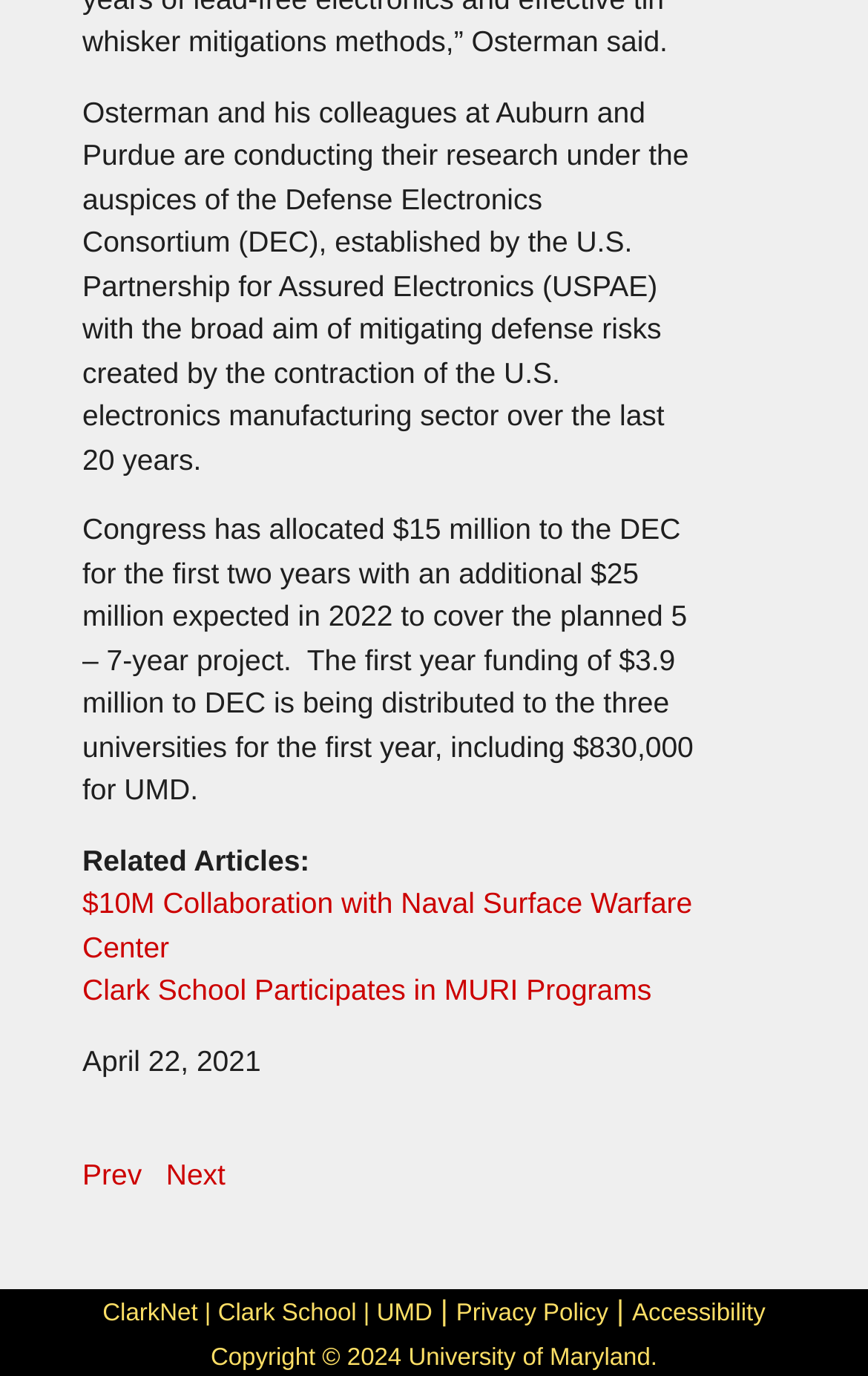Locate the bounding box coordinates of the clickable region necessary to complete the following instruction: "Read the 'Related Articles:' section". Provide the coordinates in the format of four float numbers between 0 and 1, i.e., [left, top, right, bottom].

[0.095, 0.613, 0.357, 0.637]